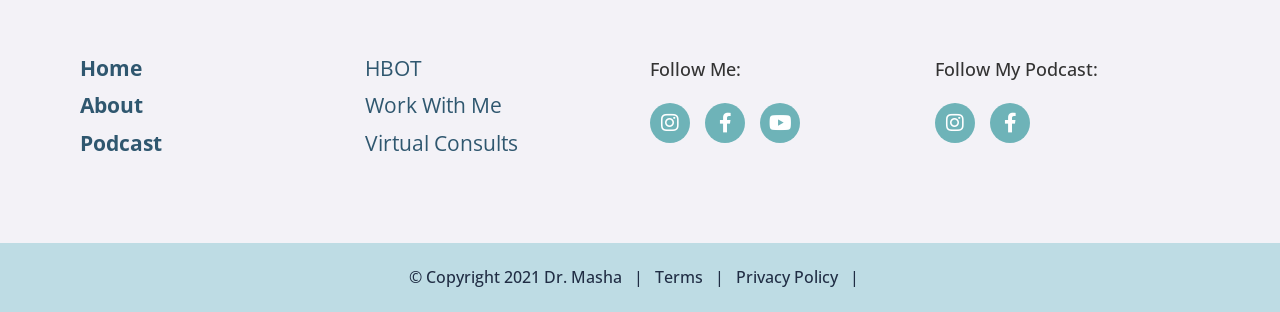Can you find the bounding box coordinates for the element to click on to achieve the instruction: "Check out Virtual Consults"?

[0.285, 0.418, 0.492, 0.499]